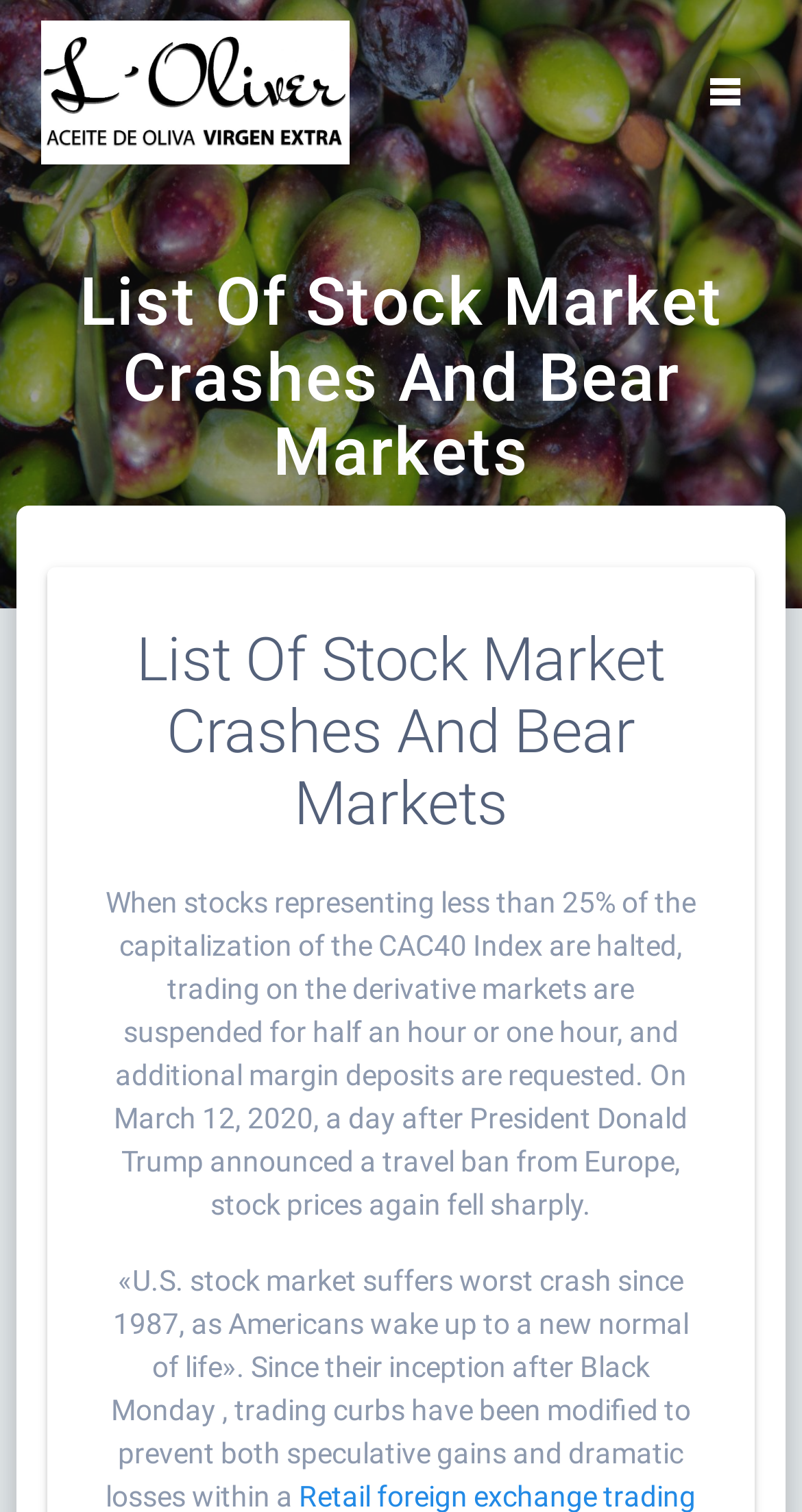Respond concisely with one word or phrase to the following query:
What is mentioned as a type of trading?

Retail foreign exchange trading